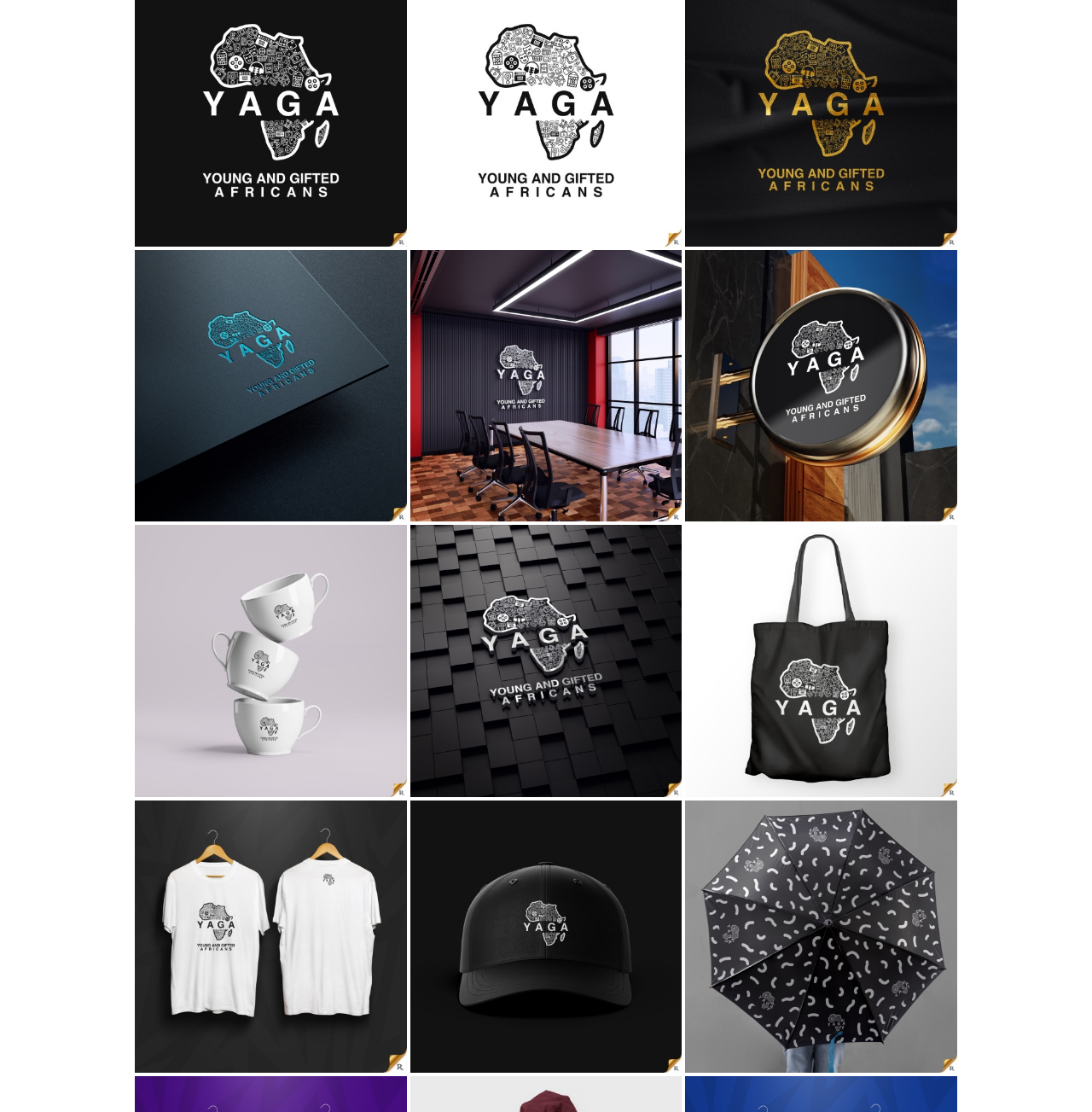Given the description: "April 23, 2024", determine the bounding box coordinates of the UI element. The coordinates should be formatted as four float numbers between 0 and 1, [left, top, right, bottom].

None